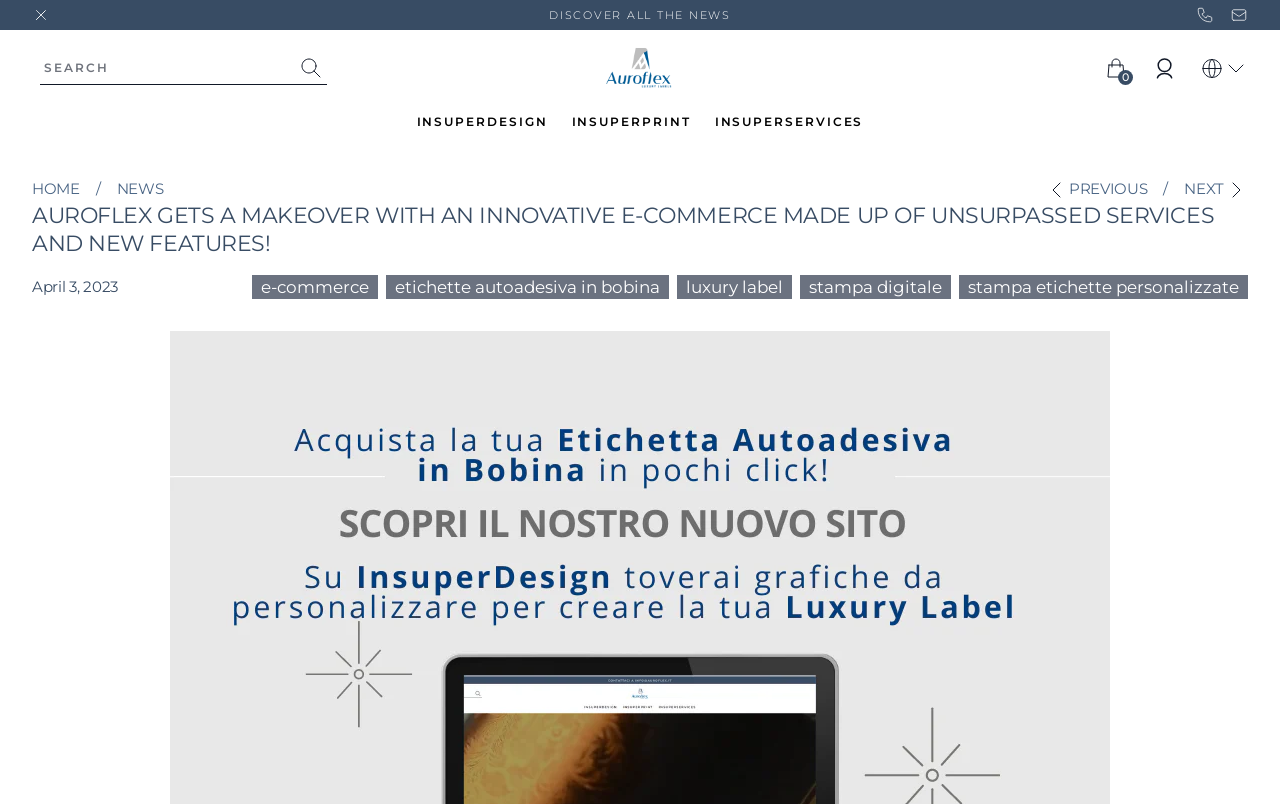What is the company name?
Look at the screenshot and respond with a single word or phrase.

Auroflex